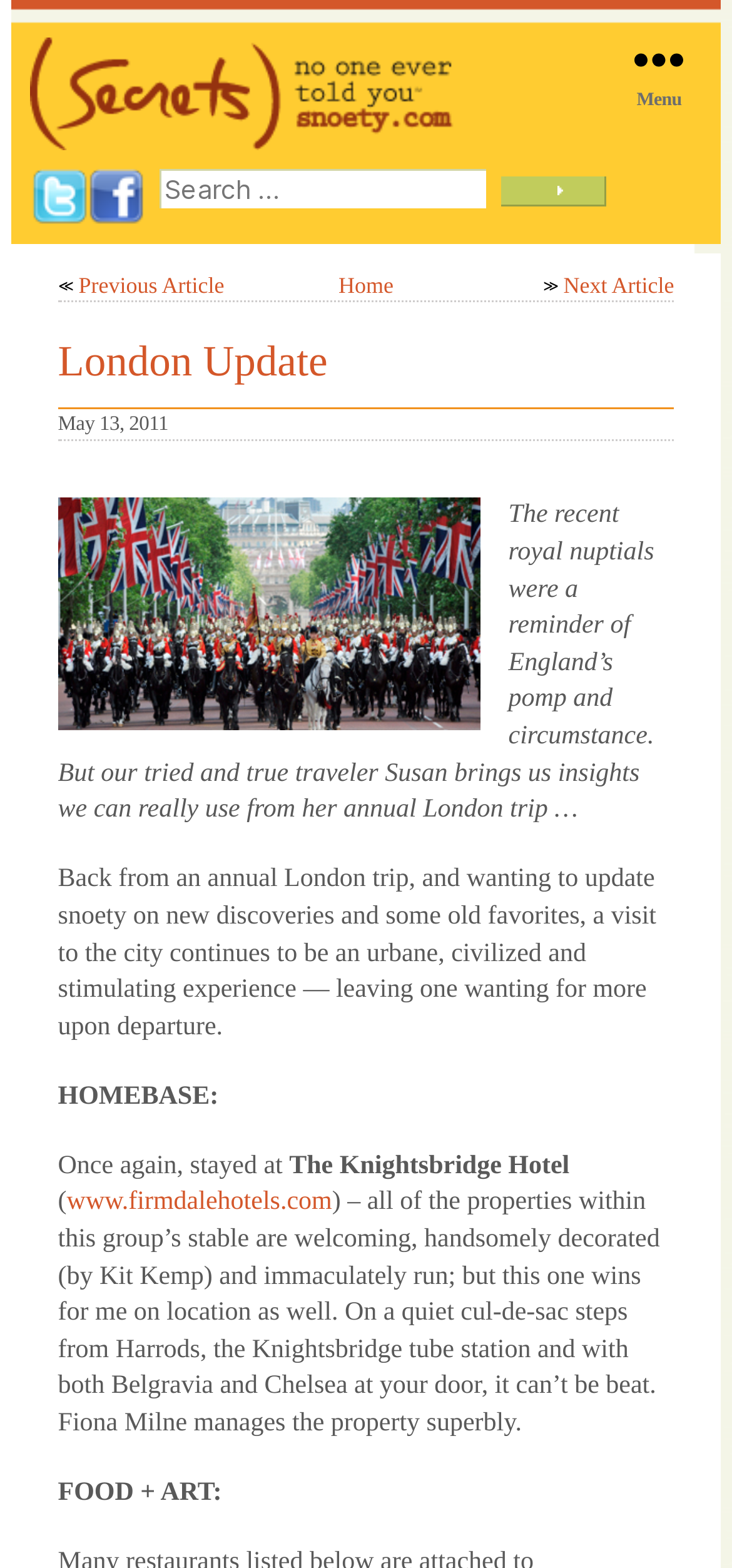Show the bounding box coordinates of the region that should be clicked to follow the instruction: "Go to the previous article."

[0.079, 0.174, 0.36, 0.192]